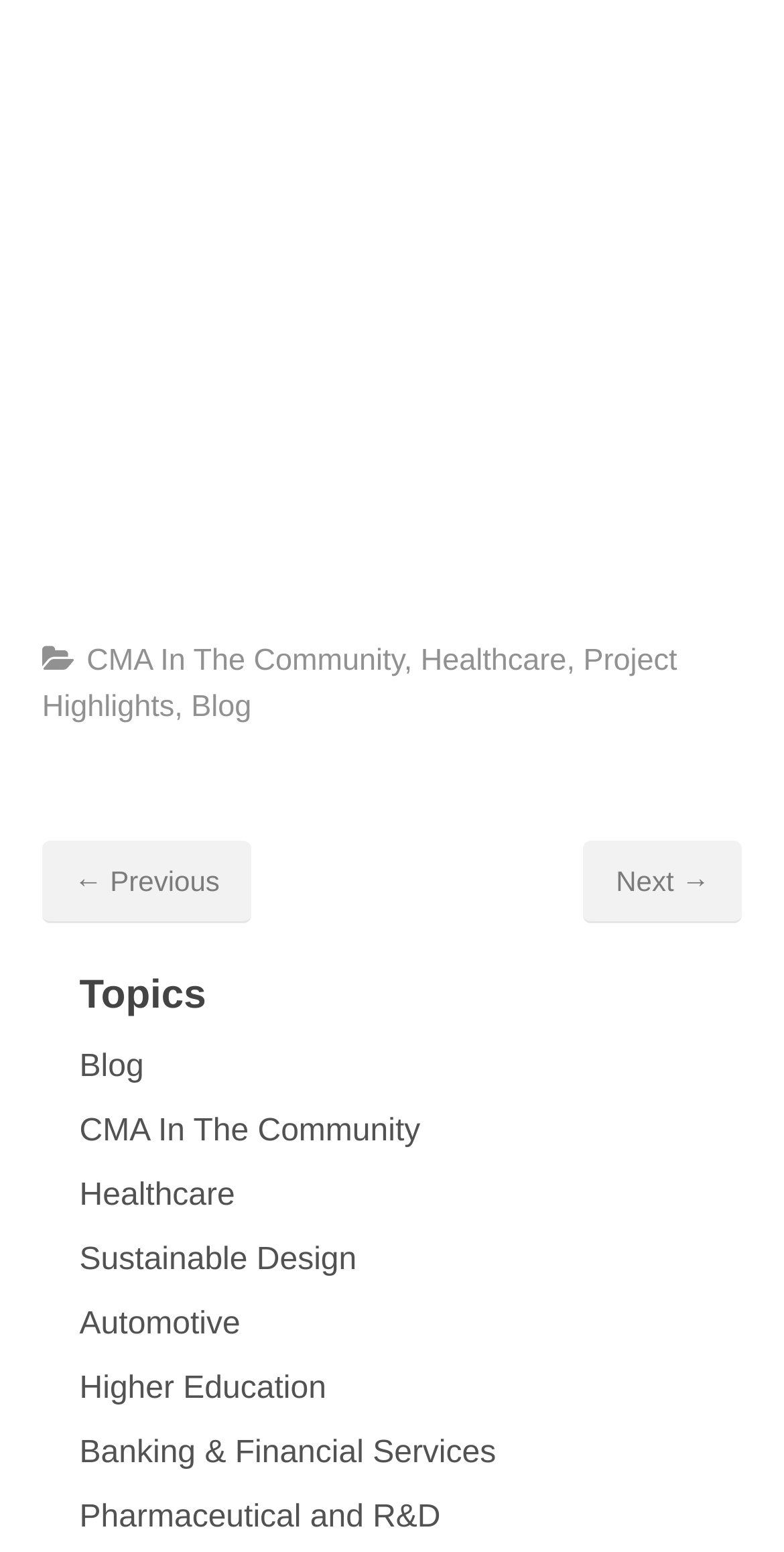Please provide the bounding box coordinates in the format (top-left x, top-left y, bottom-right x, bottom-right y). Remember, all values are floating point numbers between 0 and 1. What is the bounding box coordinate of the region described as: Blog

[0.101, 0.677, 0.183, 0.699]